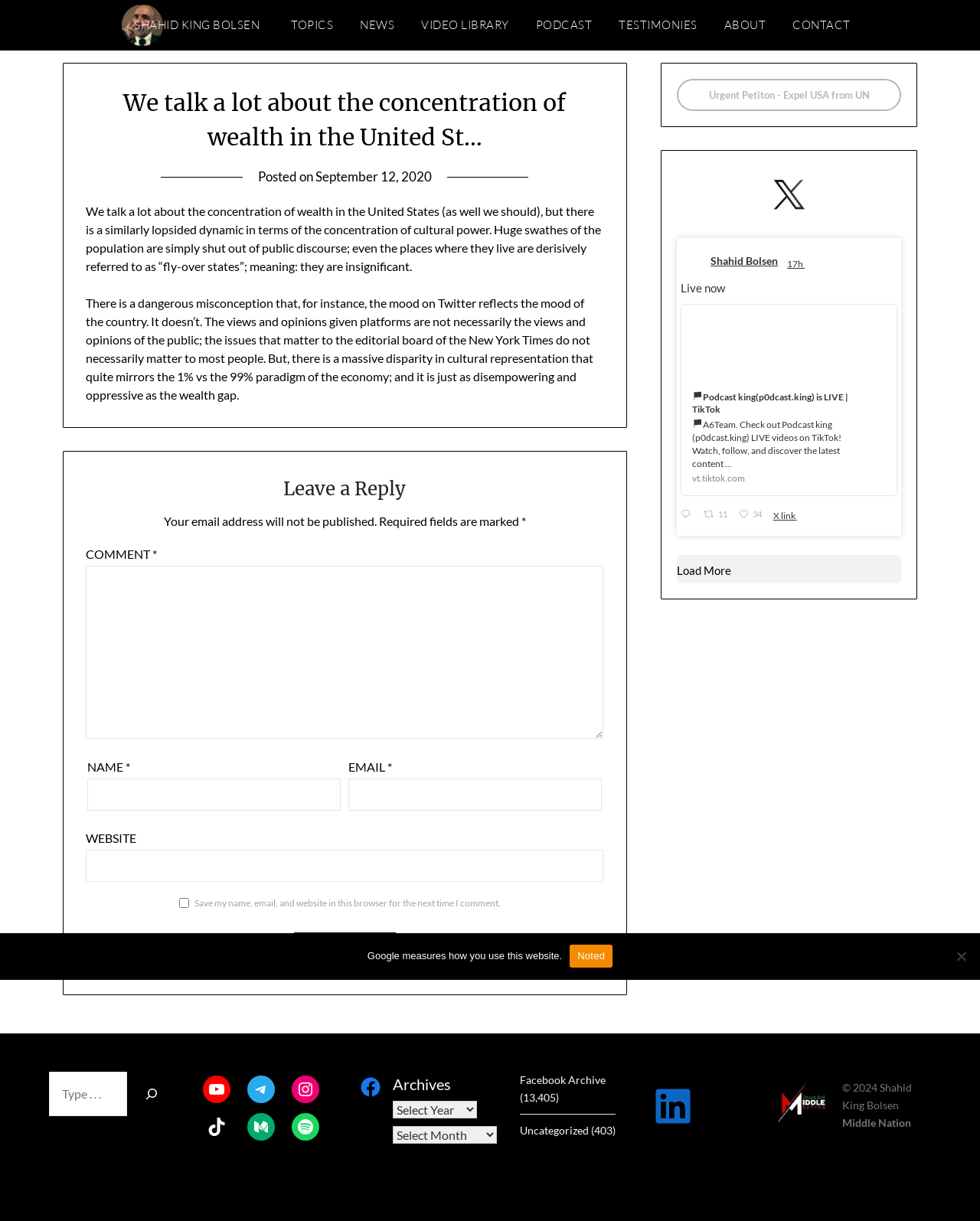Show the bounding box coordinates for the HTML element described as: "Video Library".

[0.417, 0.004, 0.532, 0.038]